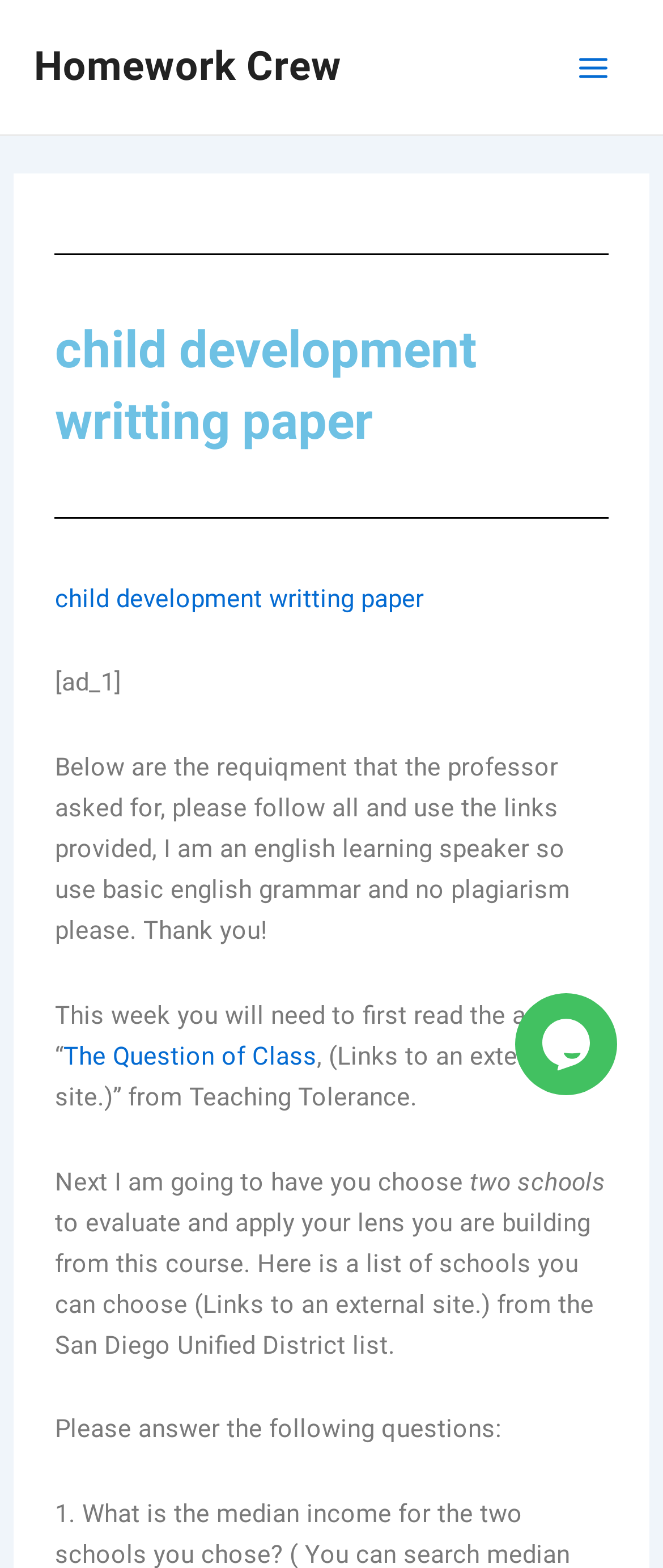Calculate the bounding box coordinates of the UI element given the description: "child development writting paper".

[0.083, 0.372, 0.64, 0.391]